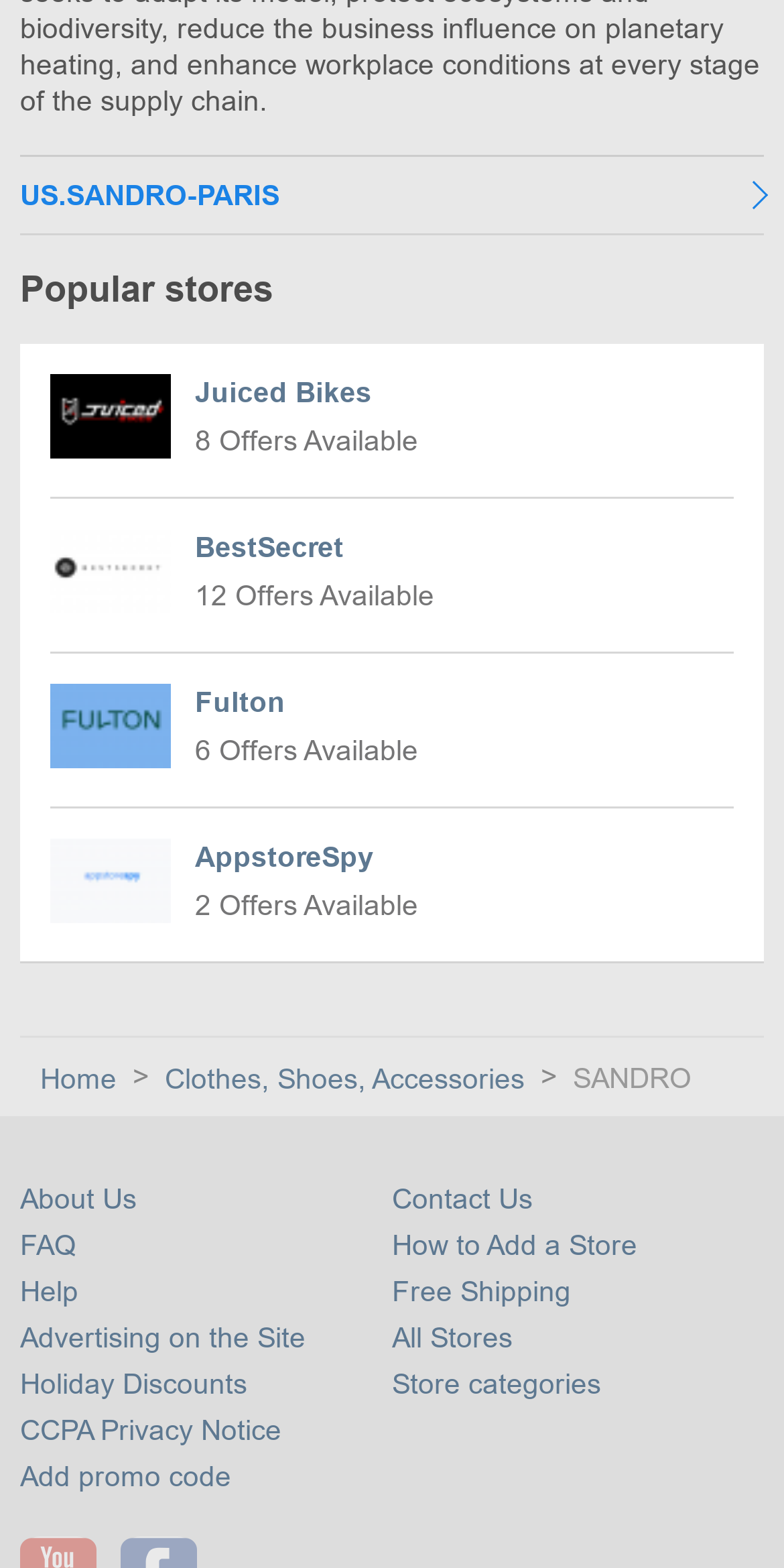Specify the bounding box coordinates of the area to click in order to execute this command: 'Learn about holiday discounts'. The coordinates should consist of four float numbers ranging from 0 to 1, and should be formatted as [left, top, right, bottom].

[0.026, 0.872, 0.315, 0.892]